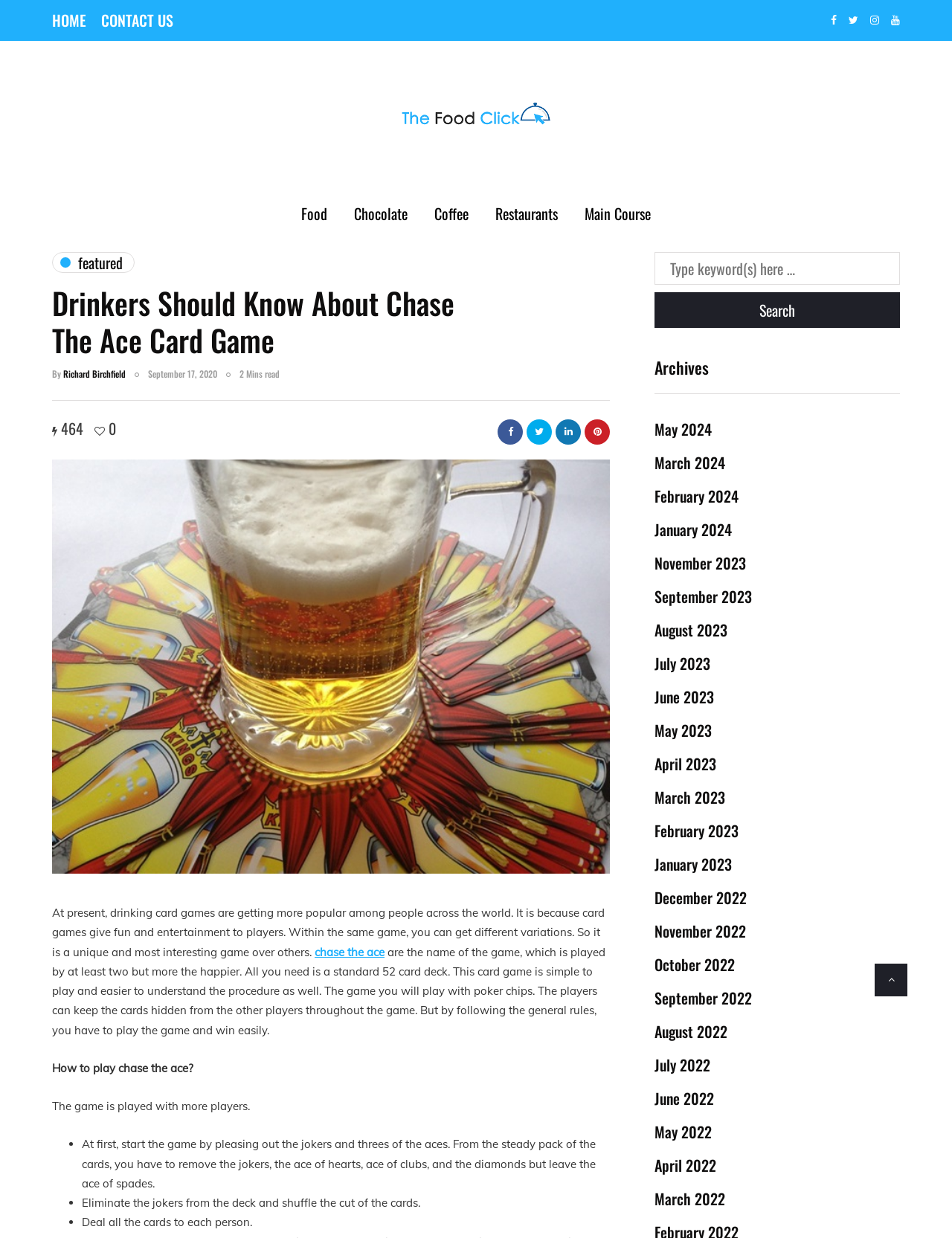Locate and generate the text content of the webpage's heading.

Drinkers Should Know About Chase The Ace Card Game